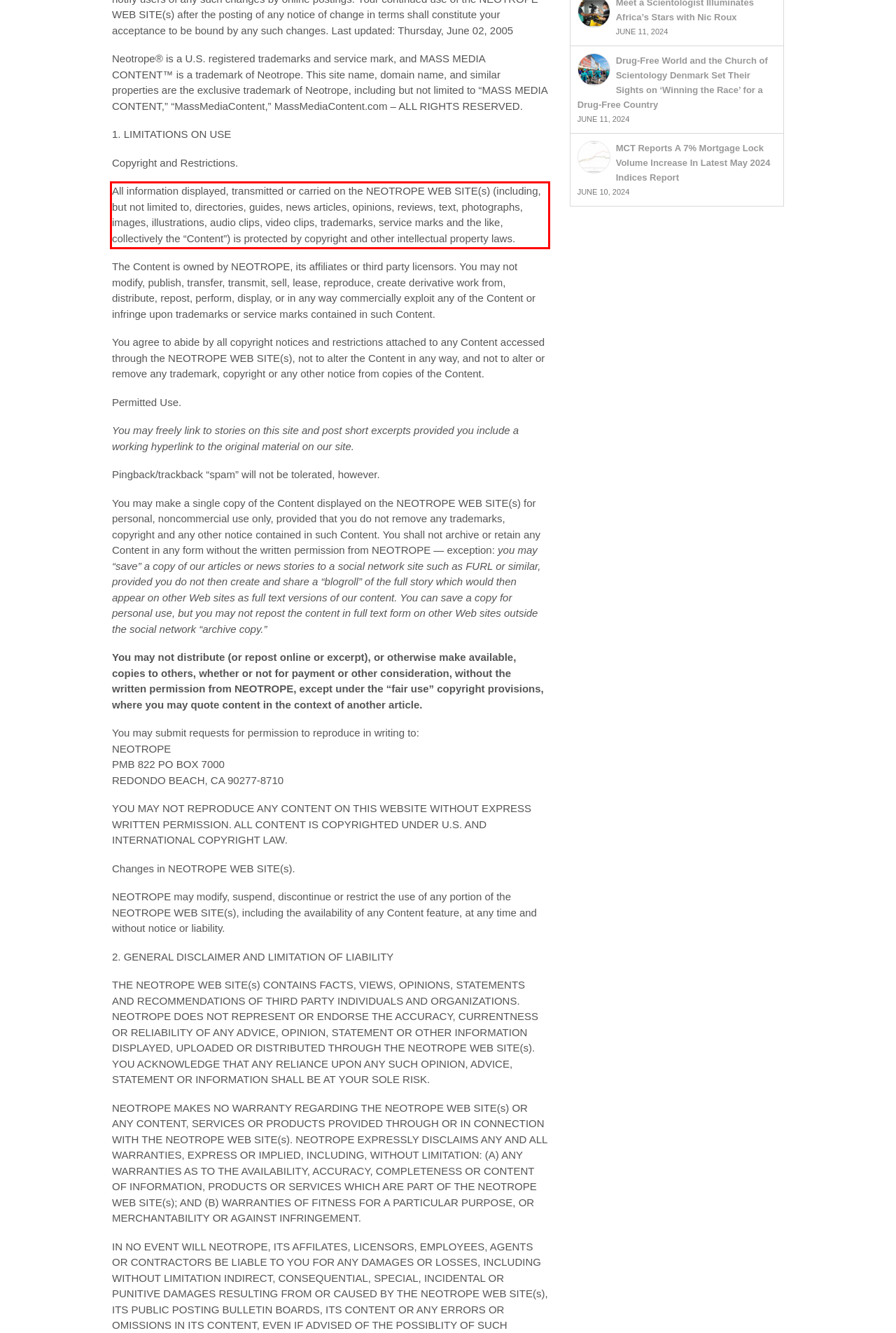You are presented with a webpage screenshot featuring a red bounding box. Perform OCR on the text inside the red bounding box and extract the content.

All information displayed, transmitted or carried on the NEOTROPE WEB SITE(s) (including, but not limited to, directories, guides, news articles, opinions, reviews, text, photographs, images, illustrations, audio clips, video clips, trademarks, service marks and the like, collectively the “Content”) is protected by copyright and other intellectual property laws.